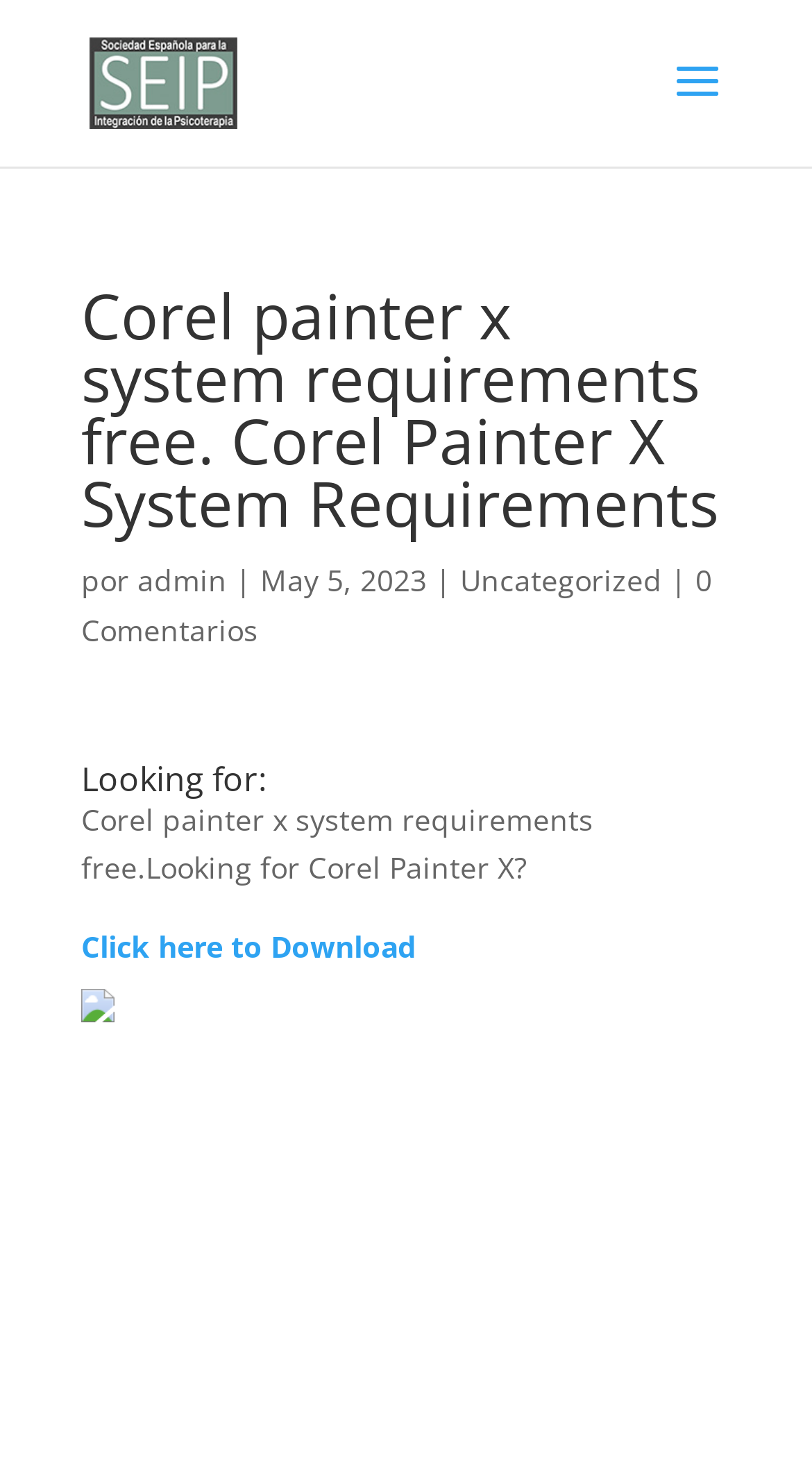Please determine the headline of the webpage and provide its content.

Corel painter x system requirements free. Corel Painter X System Requirements